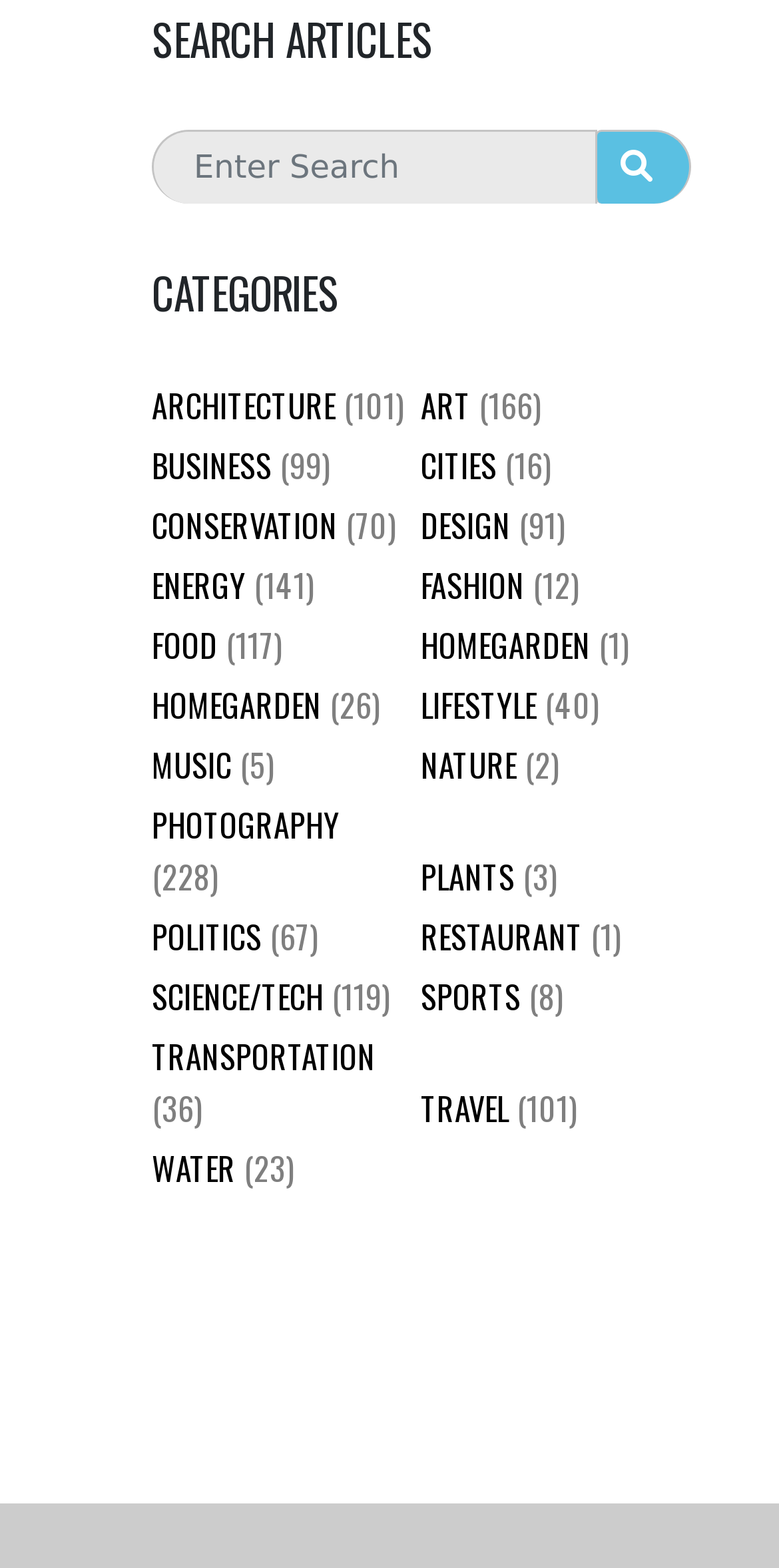Please find the bounding box coordinates of the element that must be clicked to perform the given instruction: "Search for articles". The coordinates should be four float numbers from 0 to 1, i.e., [left, top, right, bottom].

[0.195, 0.082, 0.766, 0.13]